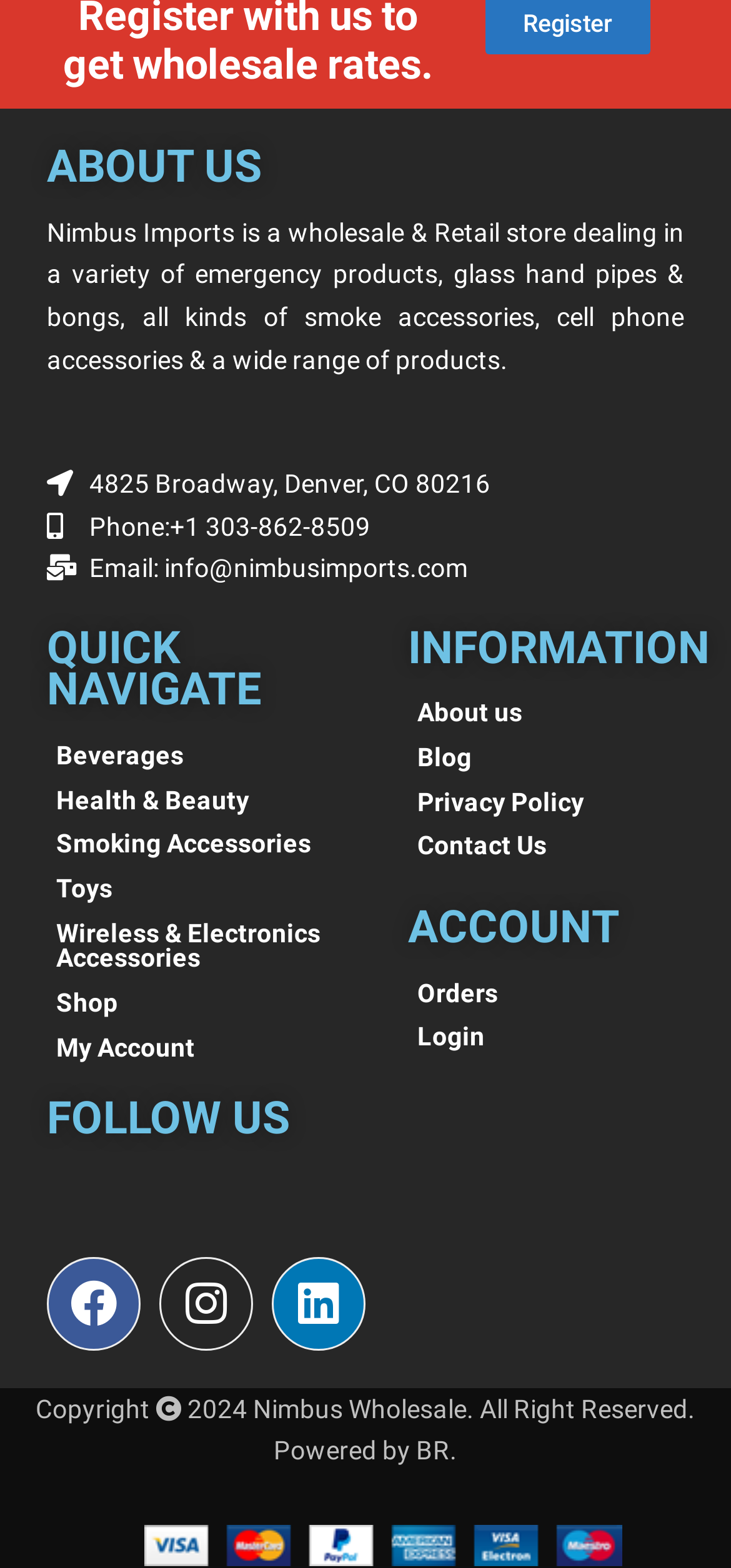How many categories are available for quick navigation?
Please provide a single word or phrase as your answer based on the image.

6